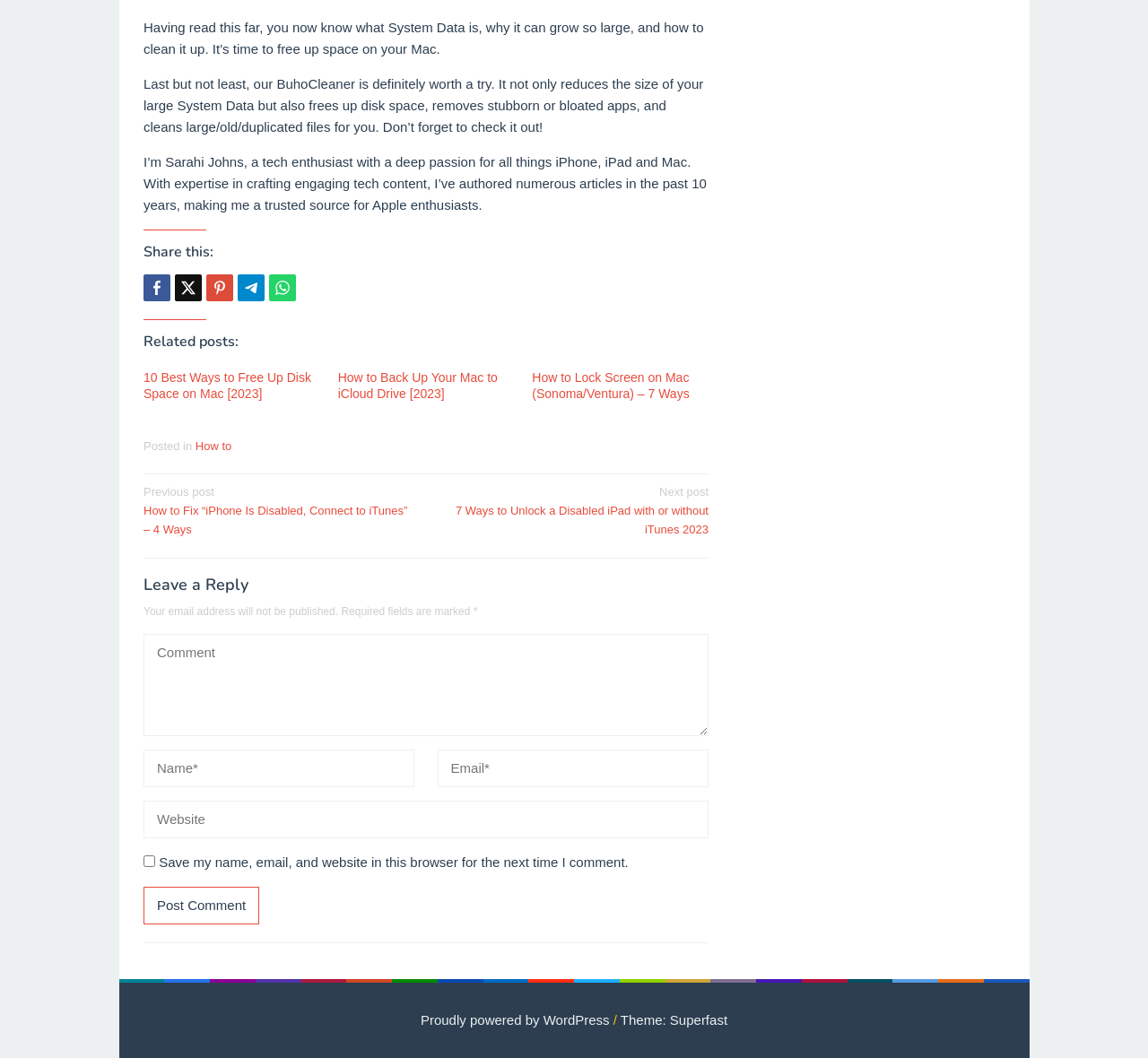Identify the bounding box coordinates of the area you need to click to perform the following instruction: "View job description on LinkedIn".

None